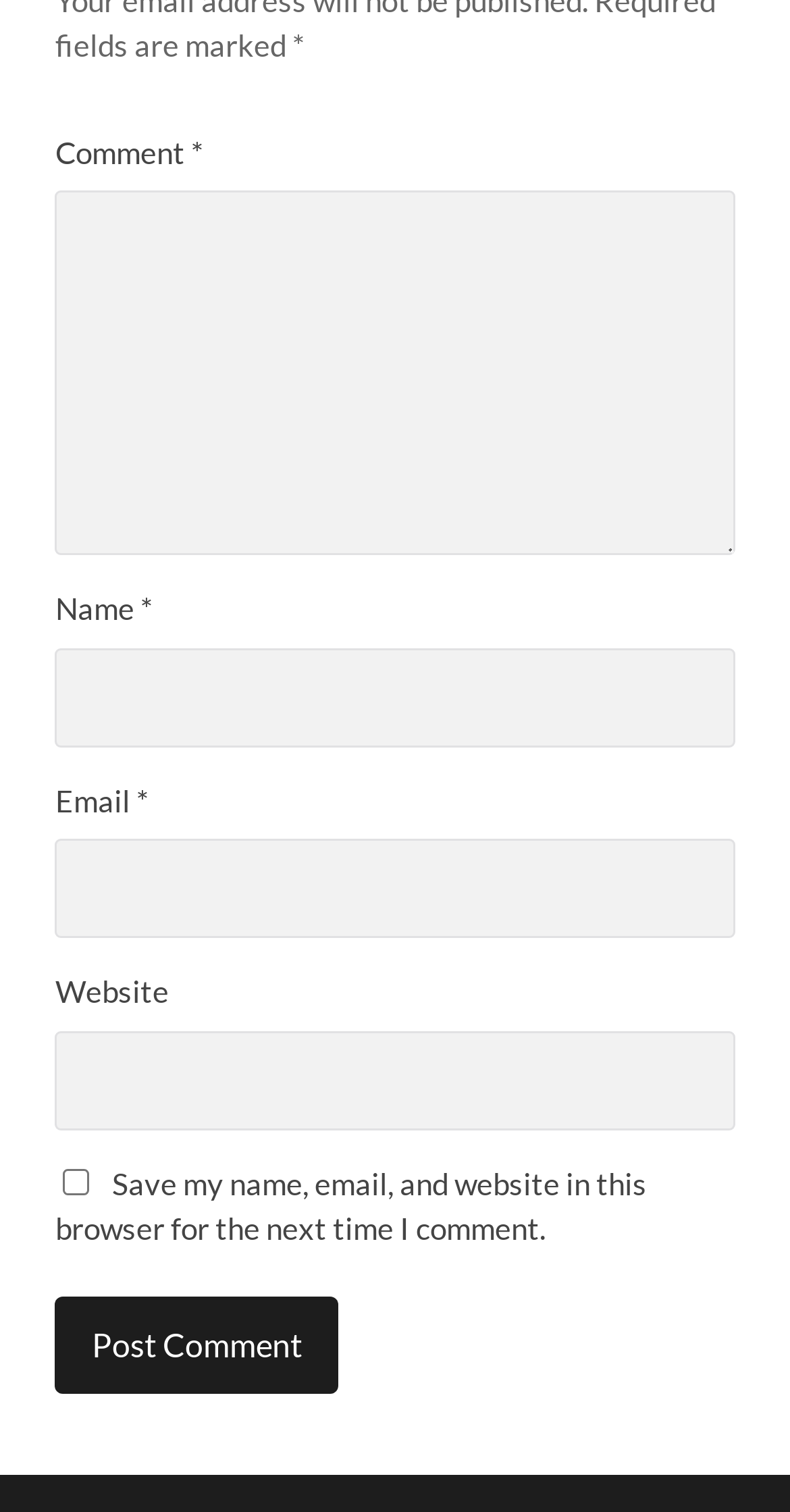Is the 'Website' textbox required?
Refer to the screenshot and deliver a thorough answer to the question presented.

The 'Website' textbox does not have the '*' symbol next to its label, indicating that it is not a required field.